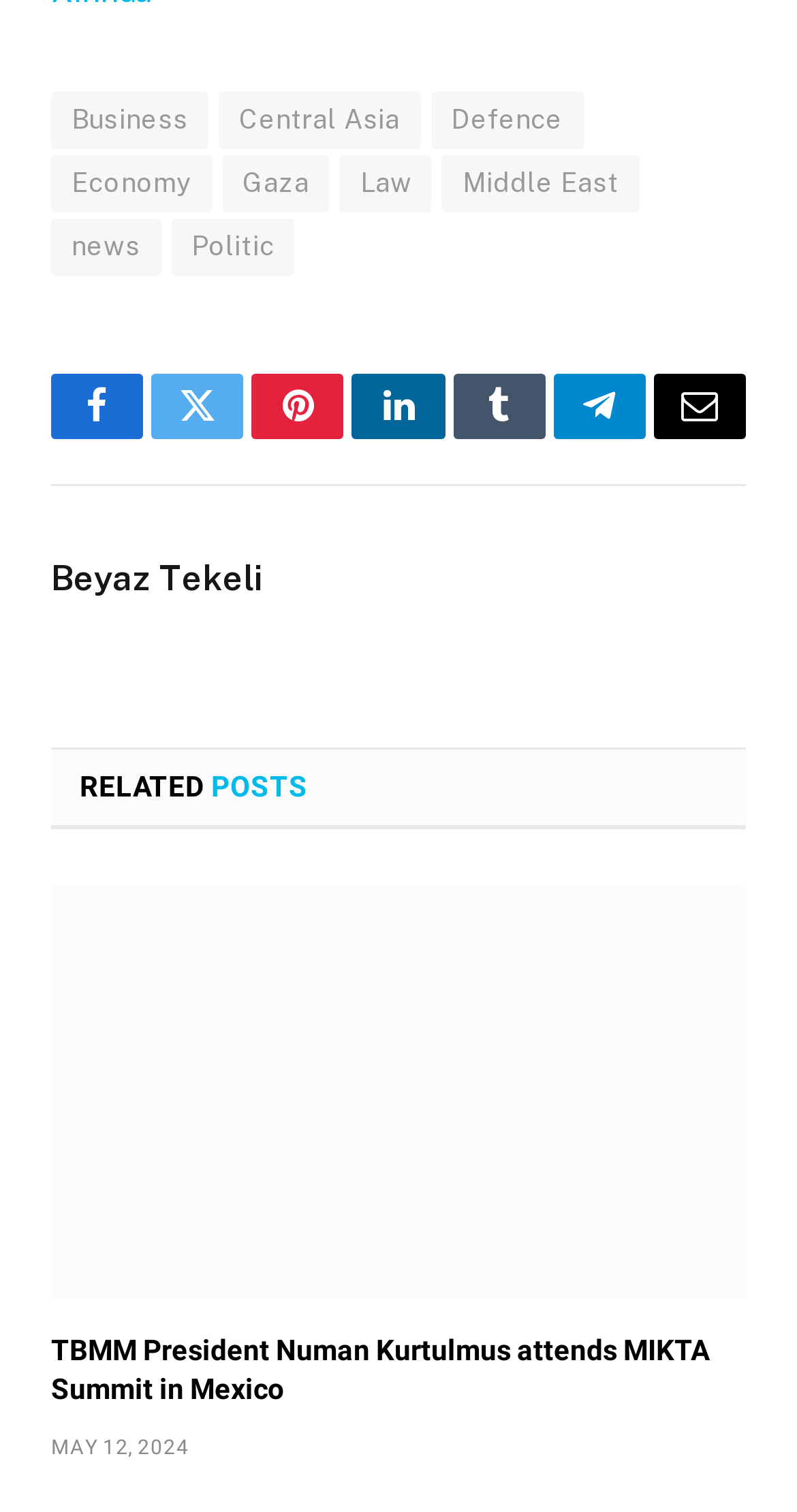Use one word or a short phrase to answer the question provided: 
When was the latest article published?

MAY 12, 2024